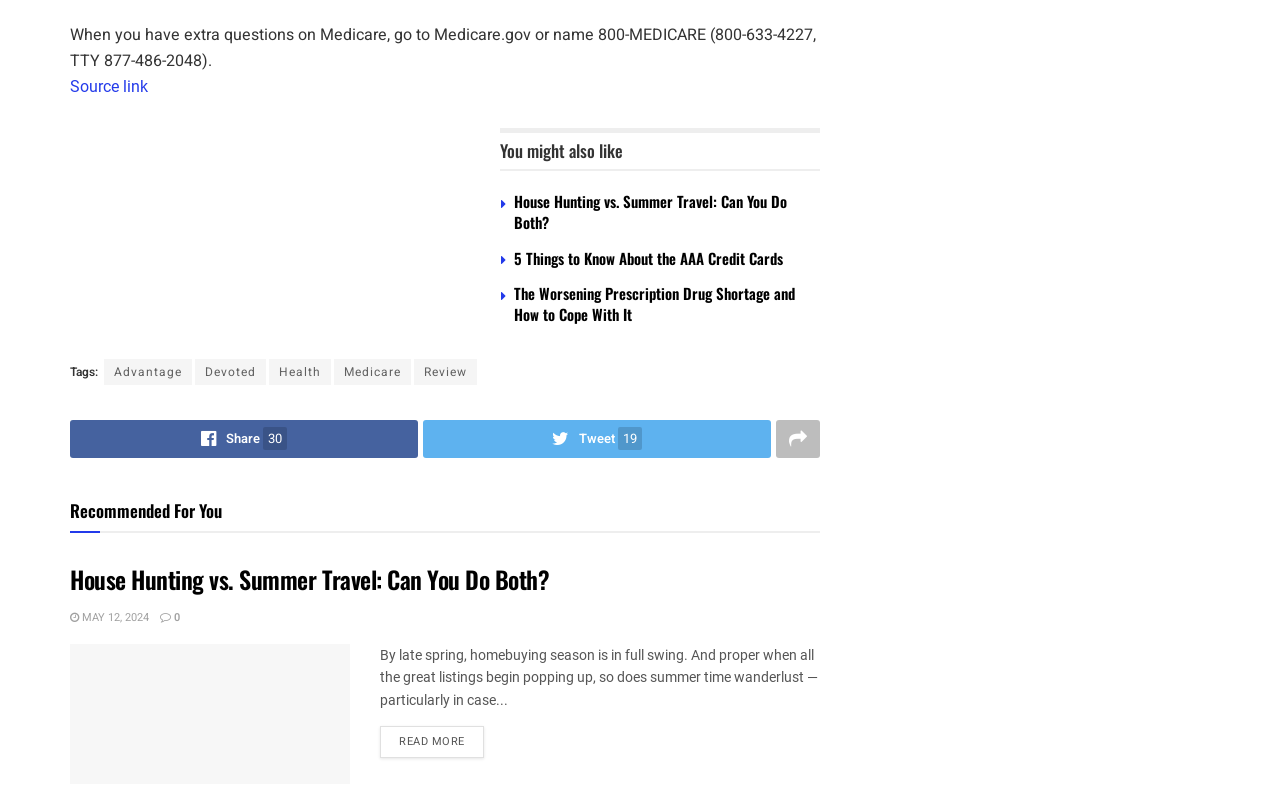Using the description "May 12, 2024", predict the bounding box of the relevant HTML element.

[0.055, 0.767, 0.116, 0.788]